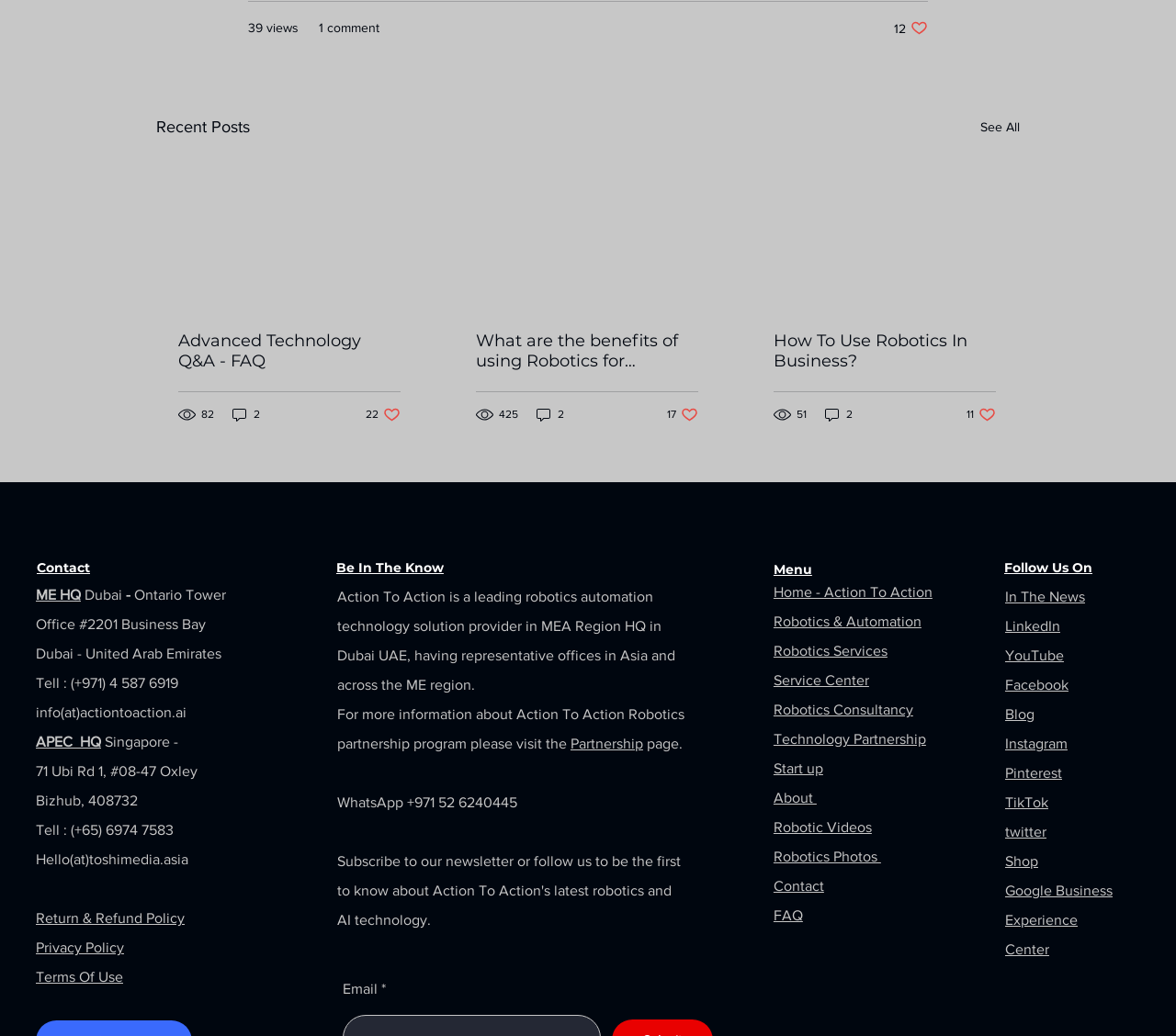What is the topic of the third post?
Carefully analyze the image and provide a detailed answer to the question.

The topic of the third post can be found in the 'Recent Posts' section, where it is written as 'How To Use Robotics In Business?'.